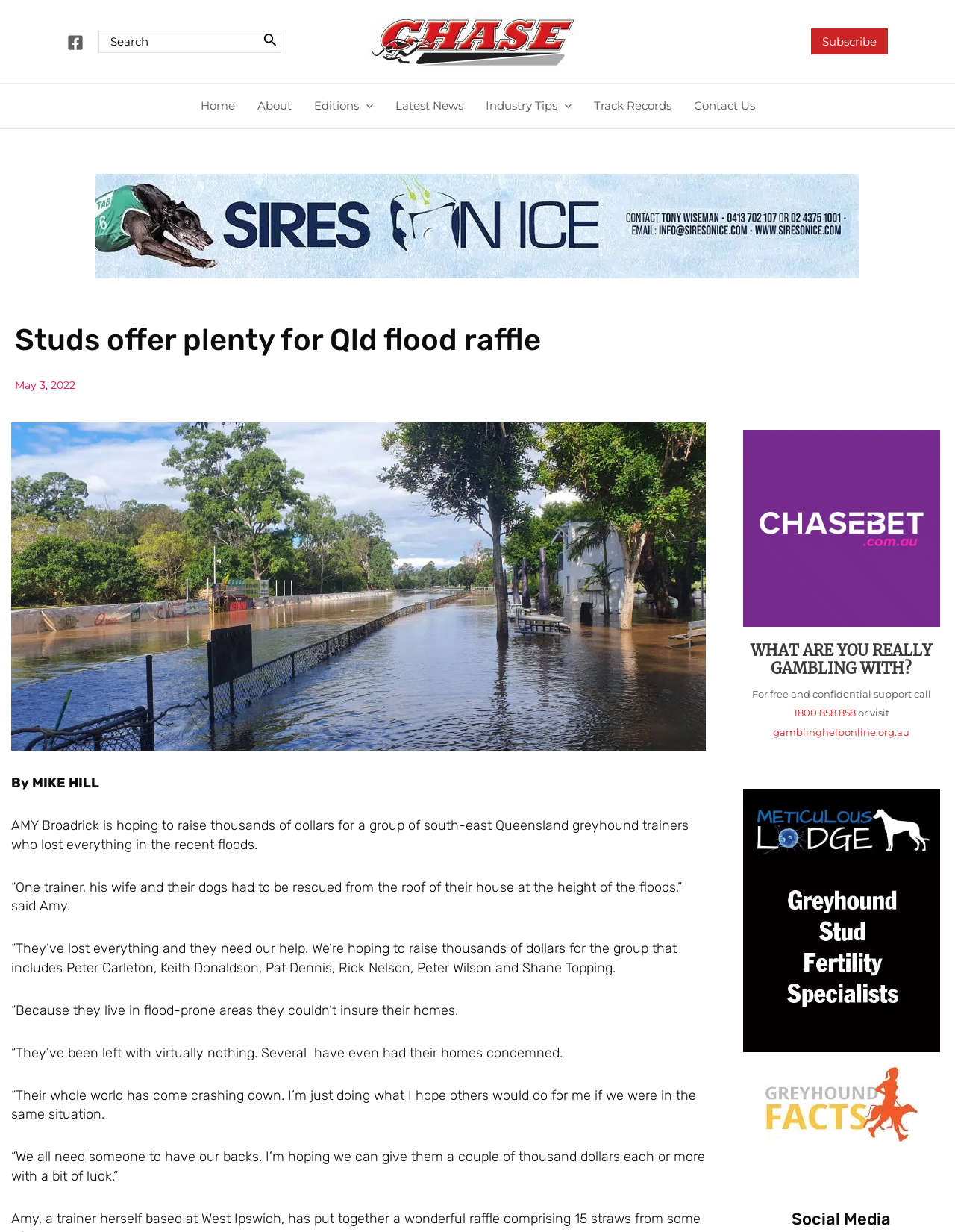Find the bounding box of the web element that fits this description: "Contact Us".

[0.714, 0.068, 0.802, 0.104]